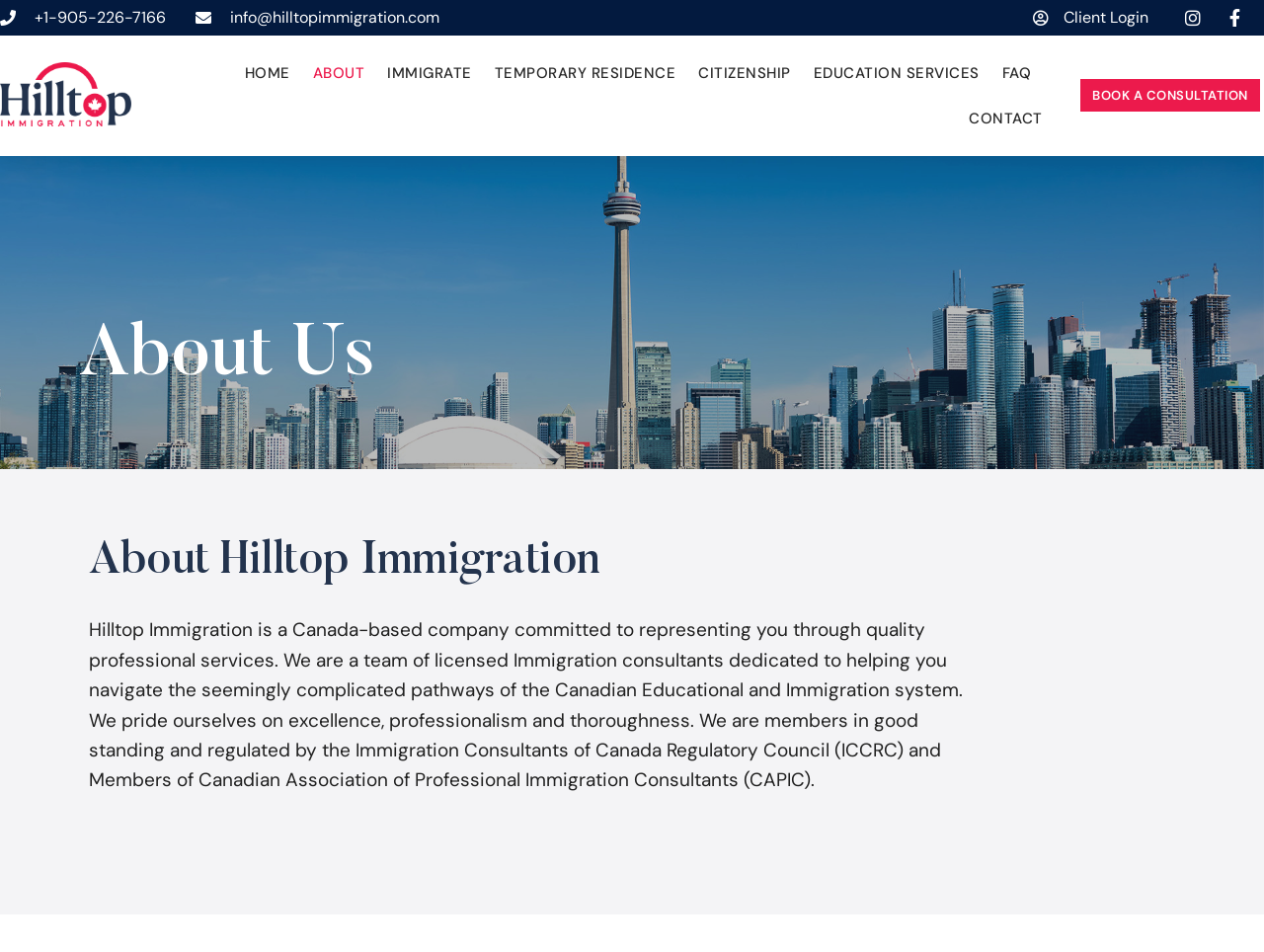Can you find the bounding box coordinates for the element that needs to be clicked to execute this instruction: "Book a consultation"? The coordinates should be given as four float numbers between 0 and 1, i.e., [left, top, right, bottom].

[0.855, 0.083, 0.997, 0.117]